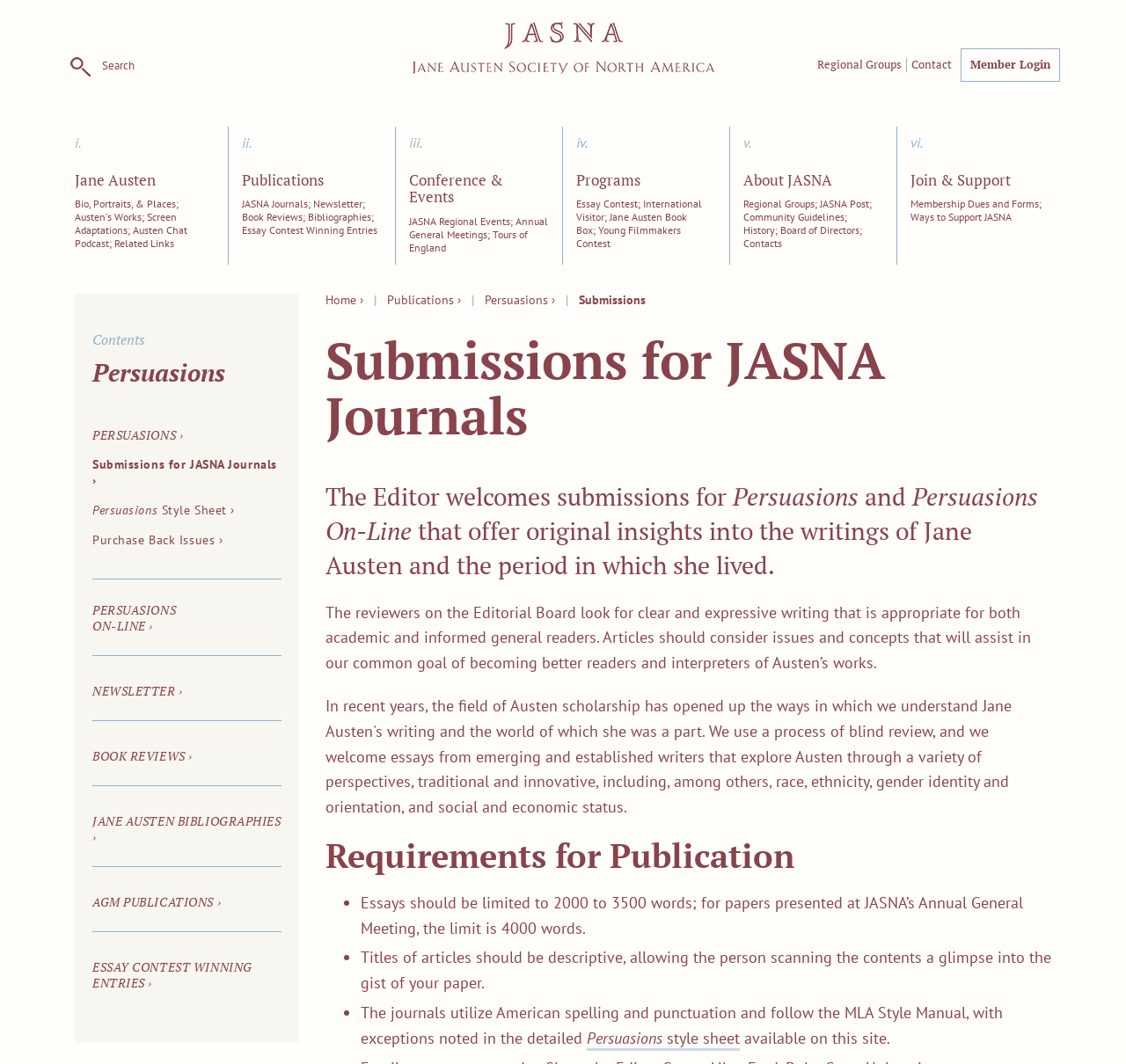Please identify the bounding box coordinates of where to click in order to follow the instruction: "Click on the JASNA Logo".

[0.366, 0.021, 0.634, 0.069]